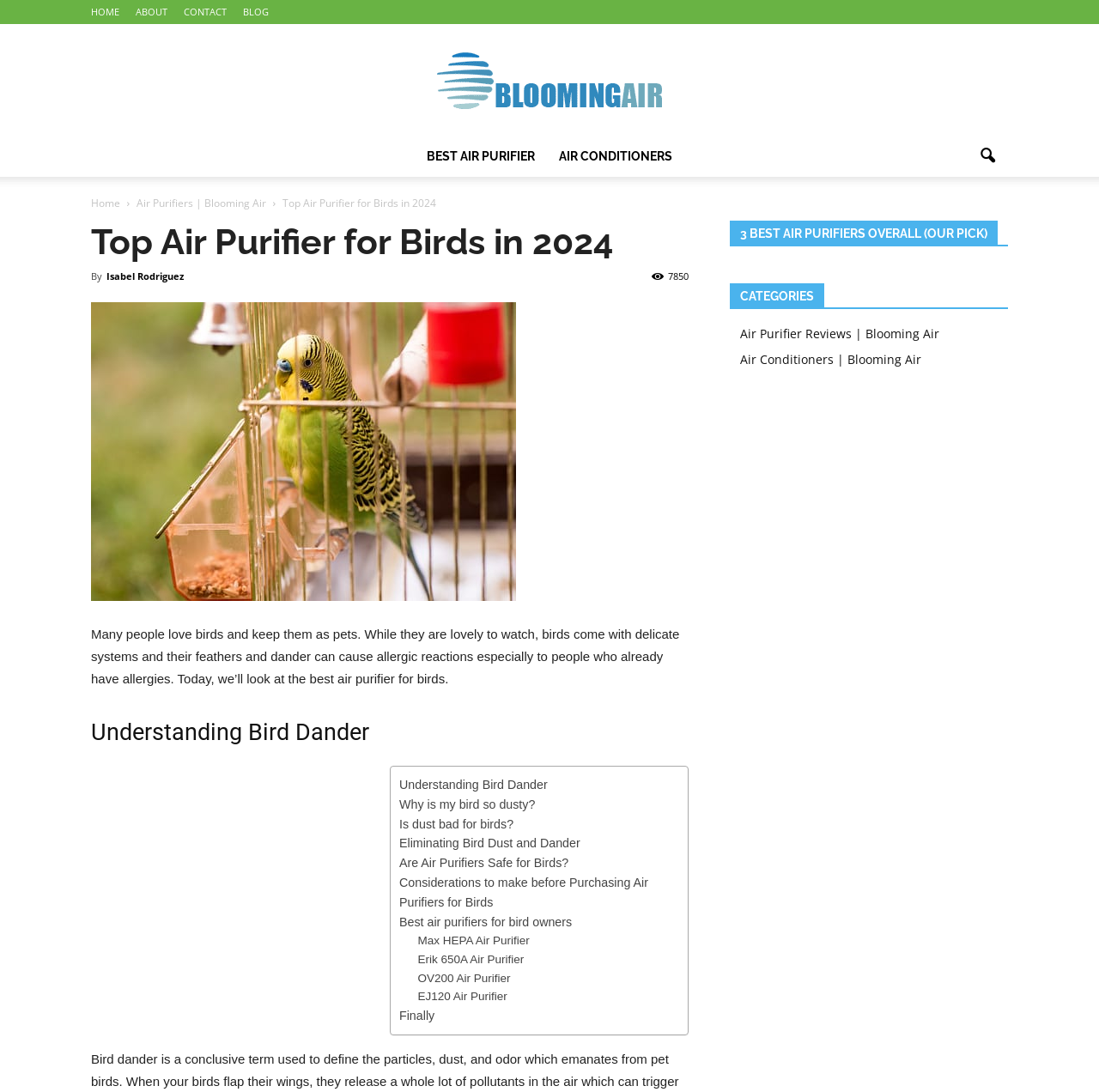What is the purpose of the 'Understanding Bird Dander' section?
Kindly give a detailed and elaborate answer to the question.

The 'Understanding Bird Dander' section appears to be a subsection of the webpage that provides information about bird dander. The links 'Why is my bird so dusty?', 'Is dust bad for birds?', and 'Eliminating Bird Dust and Dander' suggest that this section is intended to educate readers about the importance of understanding bird dander and how to manage it.